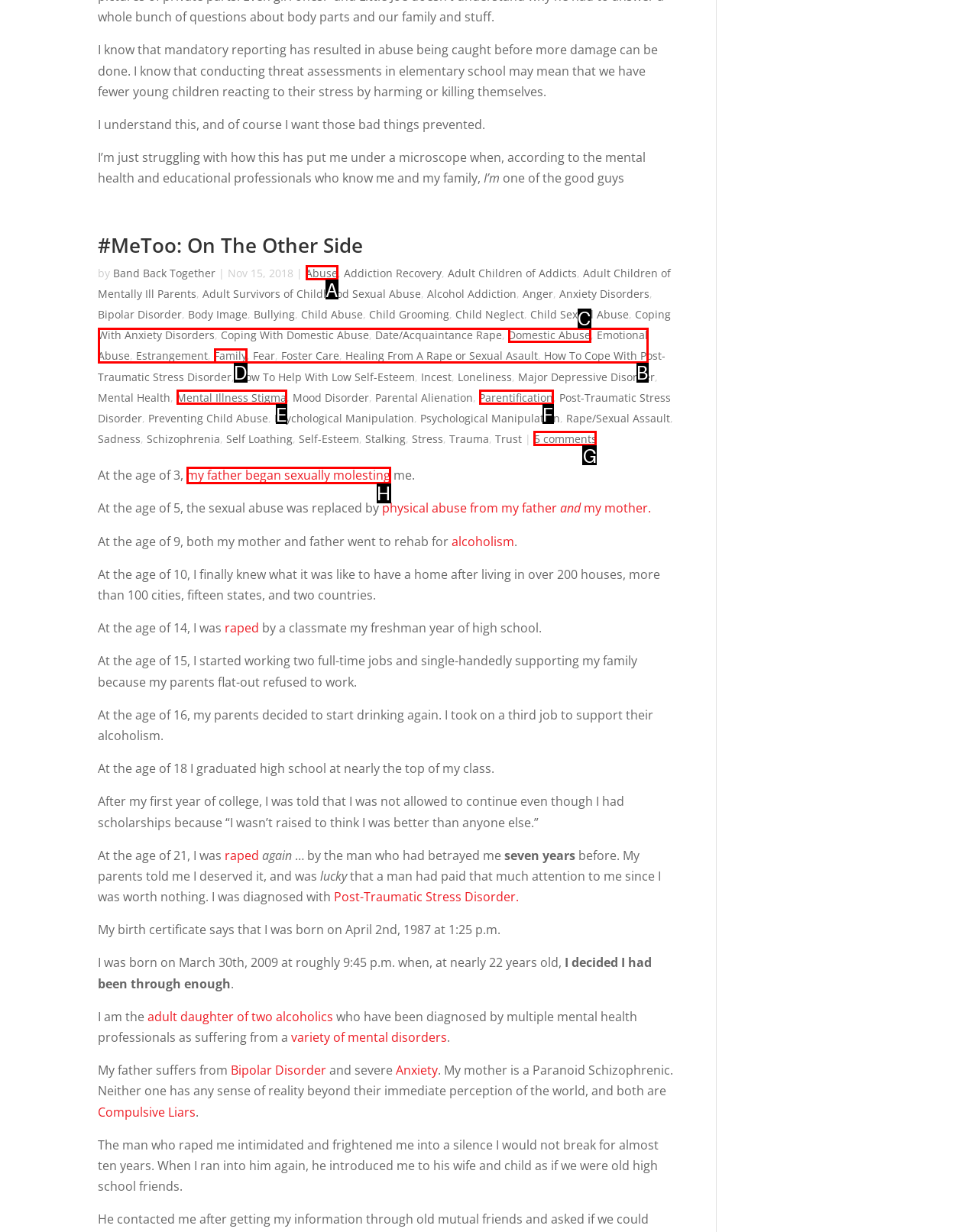To perform the task "View the '5 comments' section", which UI element's letter should you select? Provide the letter directly.

G